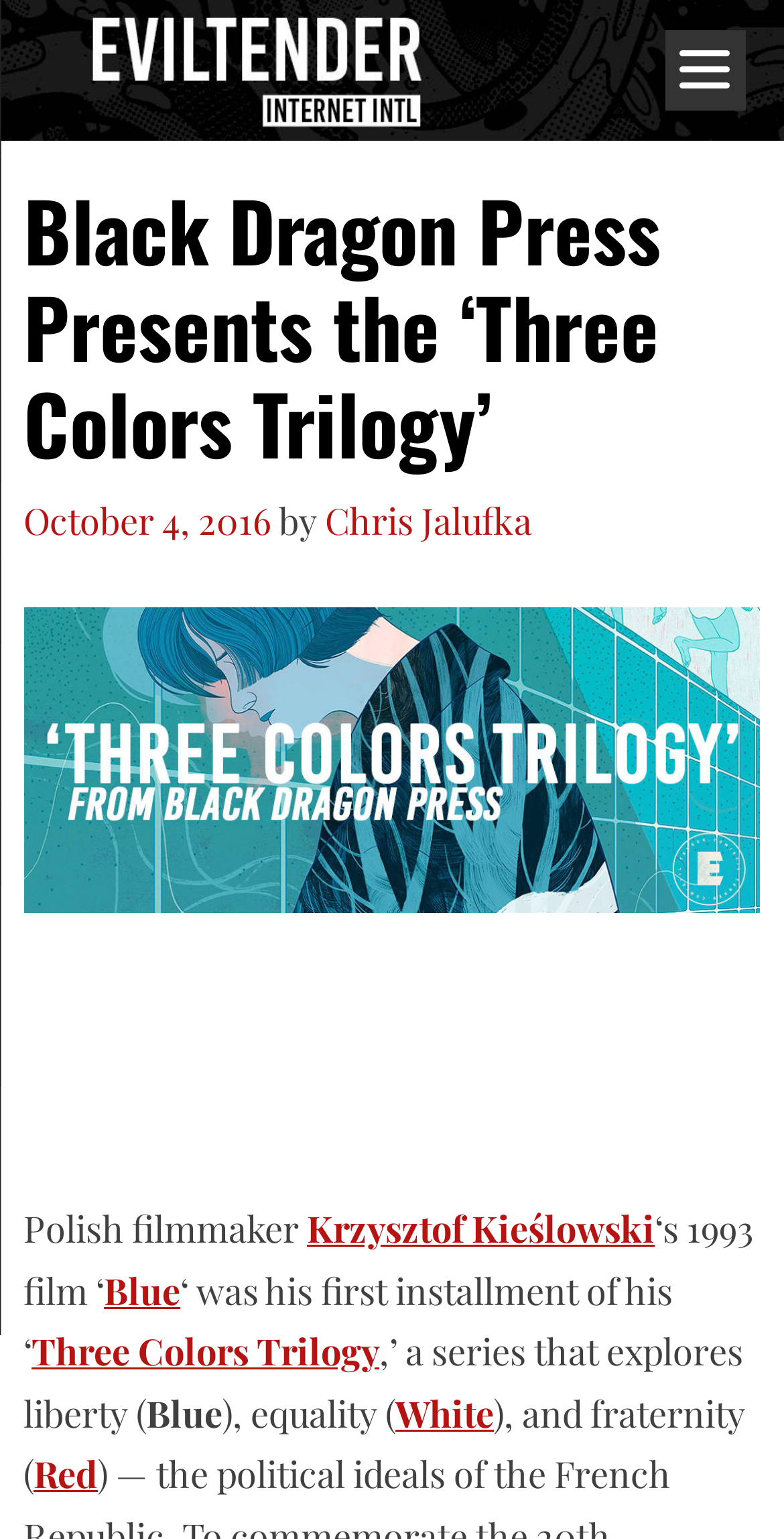Please indicate the bounding box coordinates of the element's region to be clicked to achieve the instruction: "Learn about the 'Three Colors Trilogy'". Provide the coordinates as four float numbers between 0 and 1, i.e., [left, top, right, bottom].

[0.04, 0.863, 0.484, 0.894]